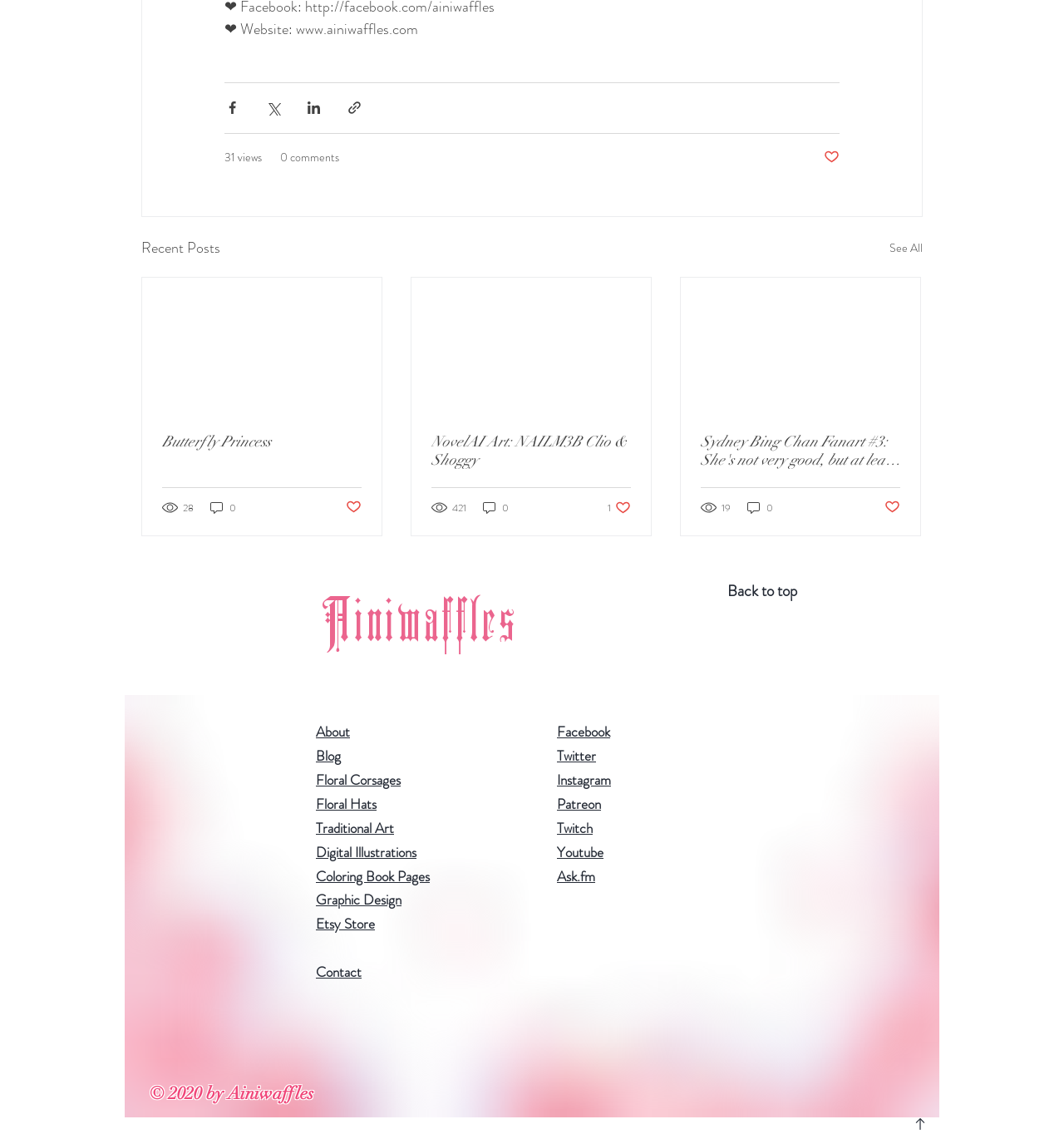Locate the bounding box coordinates of the area where you should click to accomplish the instruction: "Go to About page".

[0.297, 0.637, 0.329, 0.654]